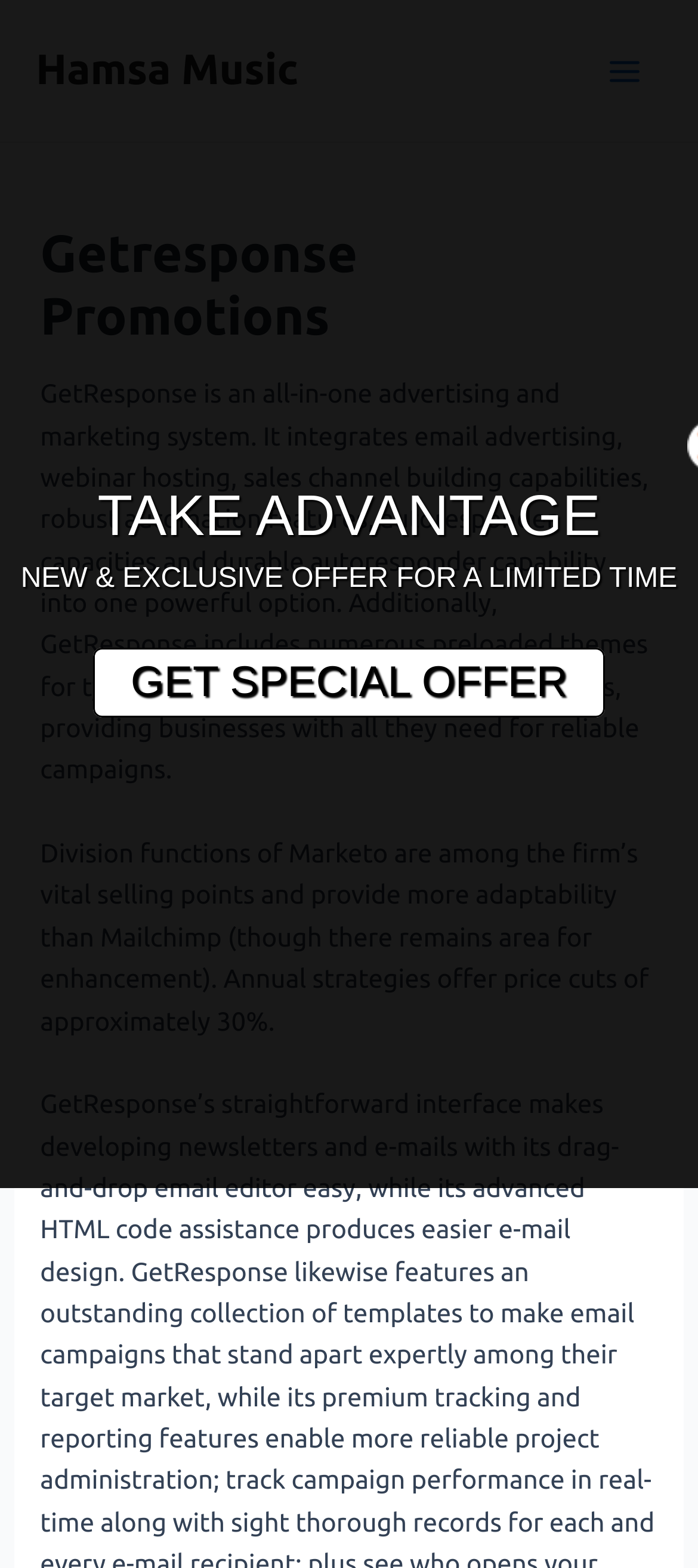Based on the element description Main Menu, identify the bounding box of the UI element in the given webpage screenshot. The coordinates should be in the format (top-left x, top-left y, bottom-right x, bottom-right y) and must be between 0 and 1.

[0.841, 0.021, 0.949, 0.069]